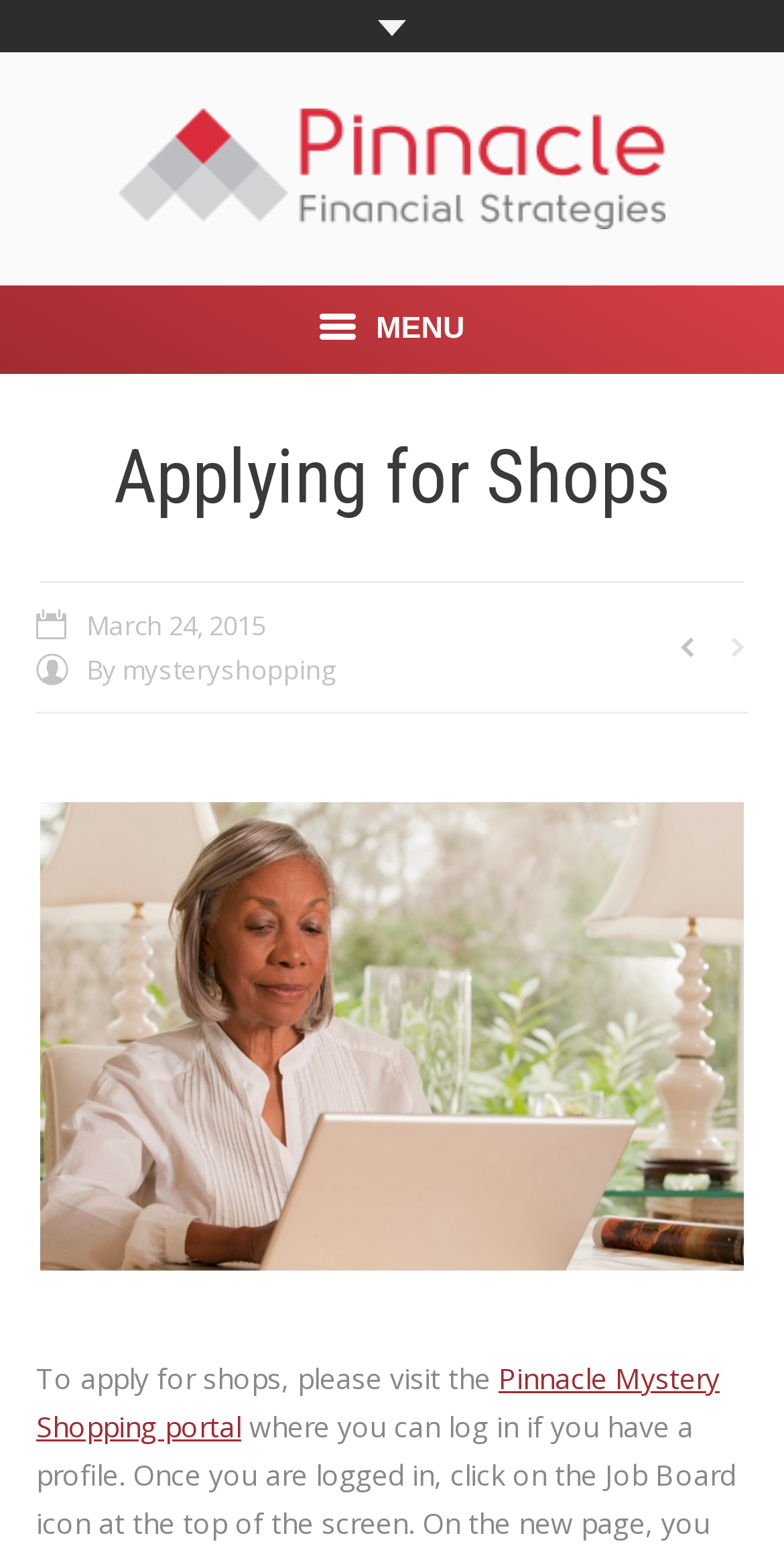Determine the bounding box coordinates of the clickable element to complete this instruction: "Visit the Home page". Provide the coordinates in the format of four float numbers between 0 and 1, [left, top, right, bottom].

[0.103, 0.254, 0.897, 0.312]